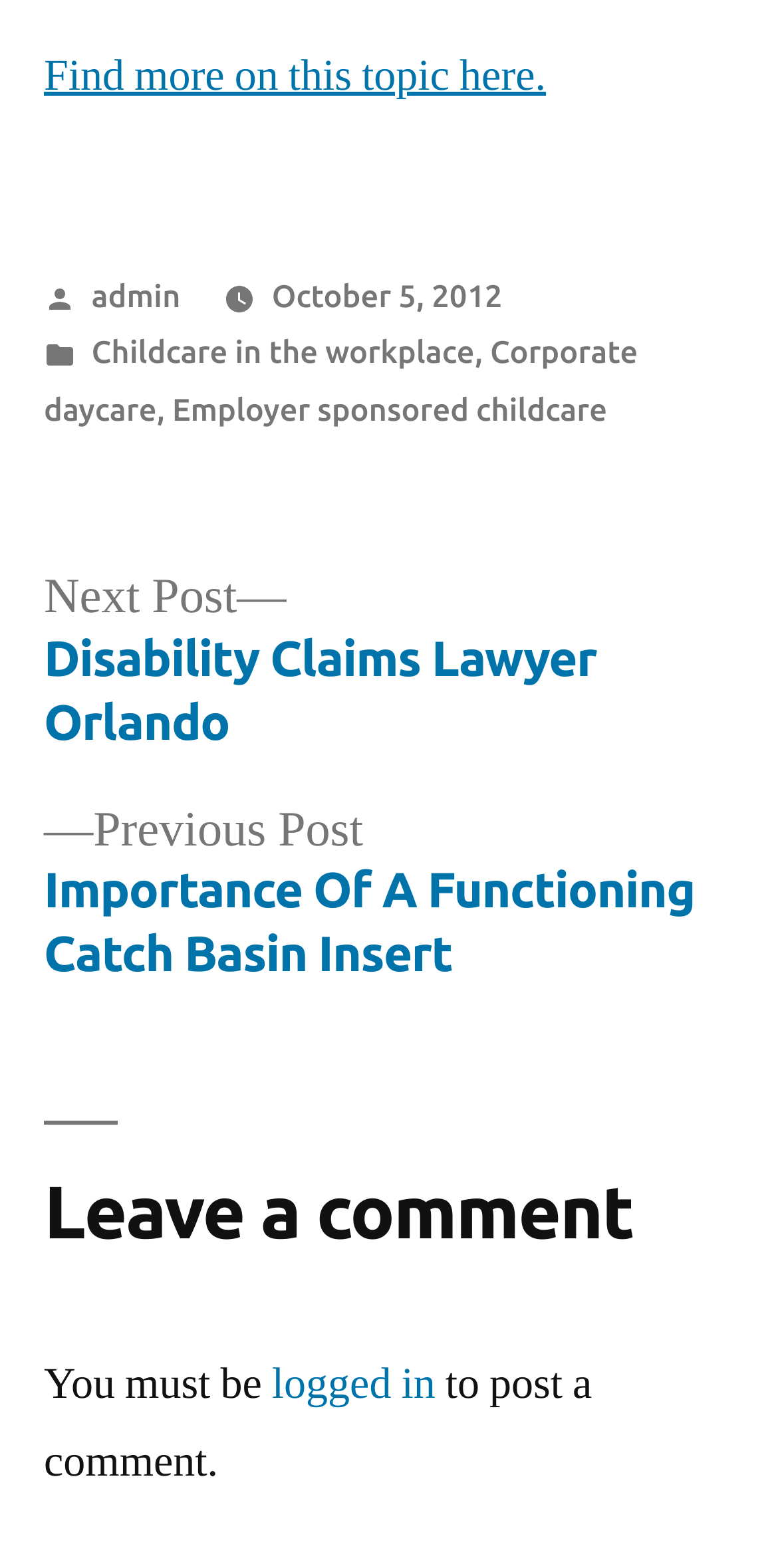Please respond to the question using a single word or phrase:
Who posted this article?

admin